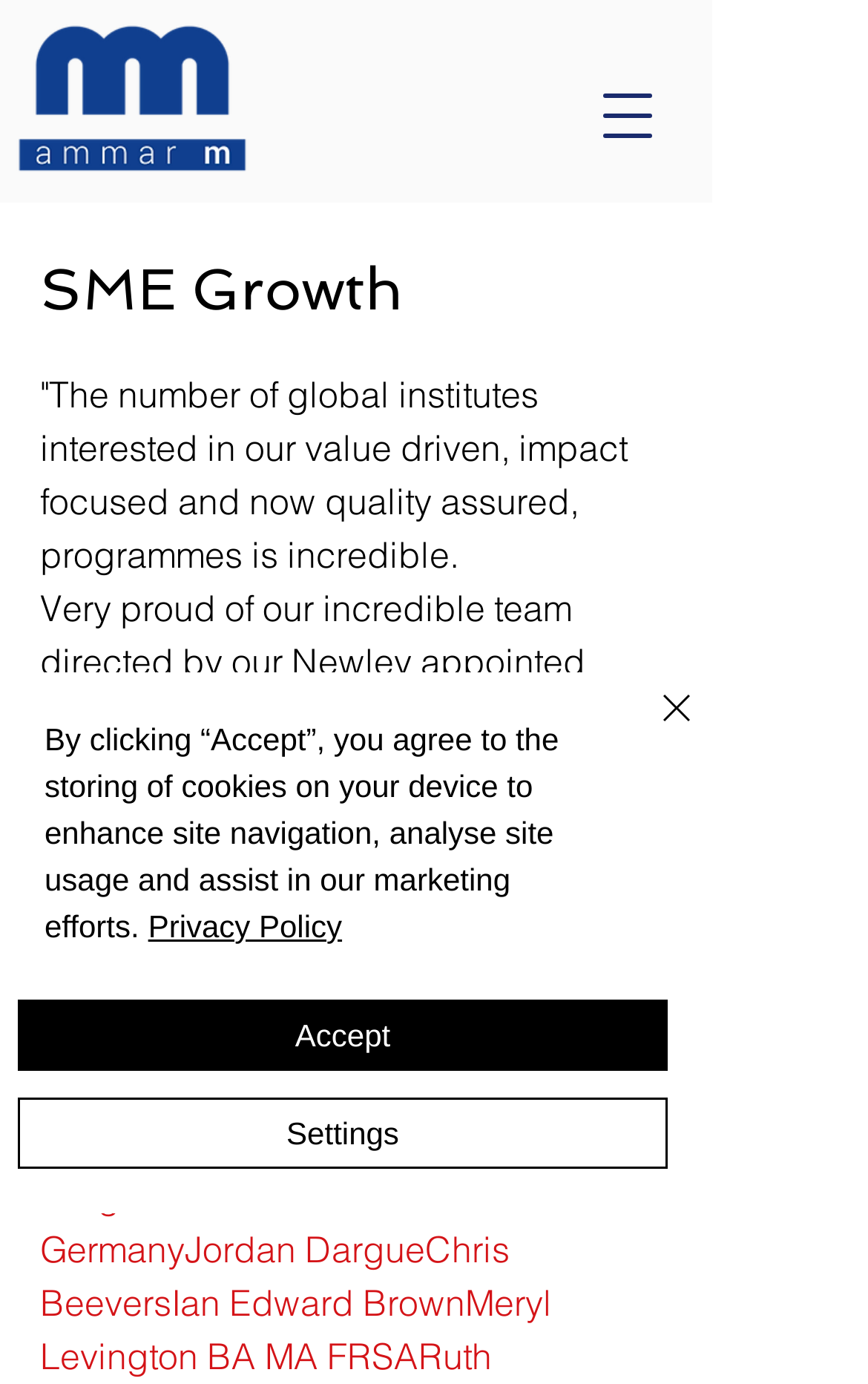Identify the bounding box coordinates of the clickable region to carry out the given instruction: "Read John Wilson's profile".

[0.21, 0.578, 0.433, 0.61]